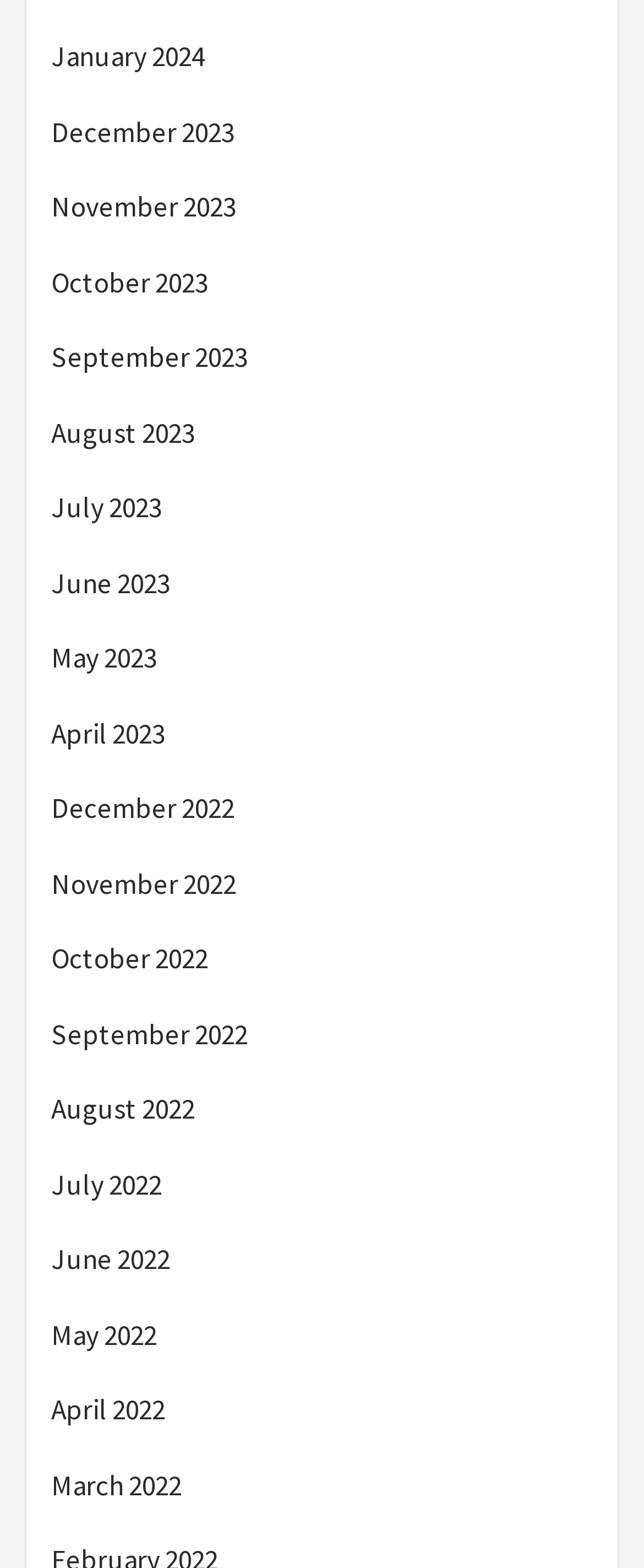Please identify the bounding box coordinates of the element that needs to be clicked to execute the following command: "Access September 2023". Provide the bounding box using four float numbers between 0 and 1, formatted as [left, top, right, bottom].

[0.079, 0.215, 0.921, 0.253]